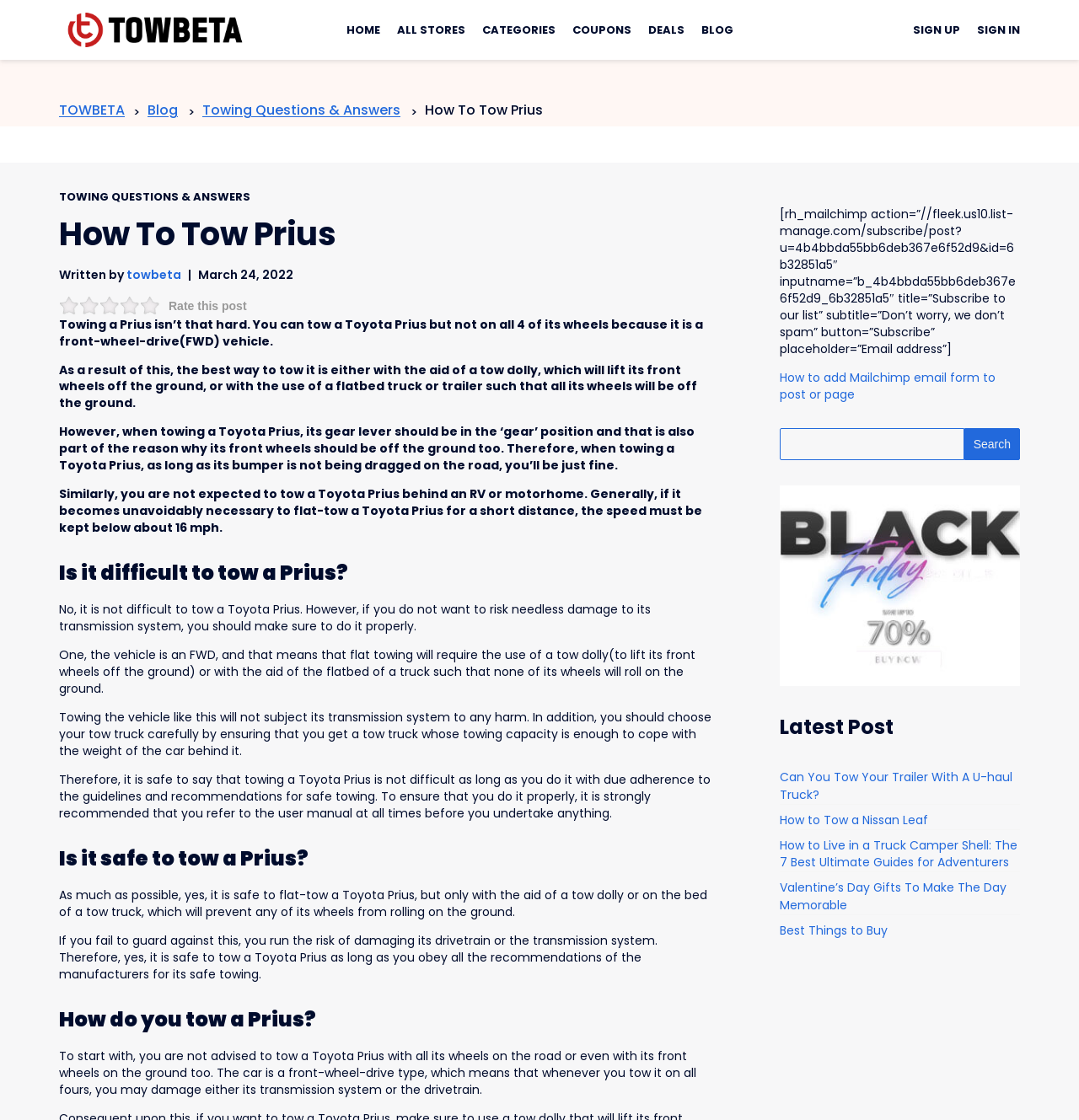Articulate a complete and detailed caption of the webpage elements.

The webpage is about towing a Toyota Prius, with a focus on how to do it safely and correctly. At the top of the page, there is a logo and a navigation menu with links to various sections of the website, including "HOME", "ALL STORES", "CATEGORIES", "COUPONS", "DEALS", "BLOG", and "SIGN UP" and "SIGN IN" options.

Below the navigation menu, there is a heading that reads "How To Tow Prius" and a brief introduction to the topic. The introduction explains that towing a Prius is not difficult, but it requires some precautions to avoid damaging the transmission system.

The main content of the page is divided into several sections, each with a heading and a brief explanation. The sections cover topics such as "Is it difficult to tow a Prius?", "Is it safe to tow a Prius?", and "How do you tow a Prius?". Each section provides detailed information and guidelines for towing a Prius safely and correctly.

On the right-hand side of the page, there is a complementary section with a newsletter subscription form, a search bar, and a list of latest posts with links to other articles on the website. There is also a figure with an image and a link to an offer.

Overall, the webpage is well-organized and easy to navigate, with clear headings and concise explanations that provide valuable information to readers who are interested in towing a Toyota Prius.